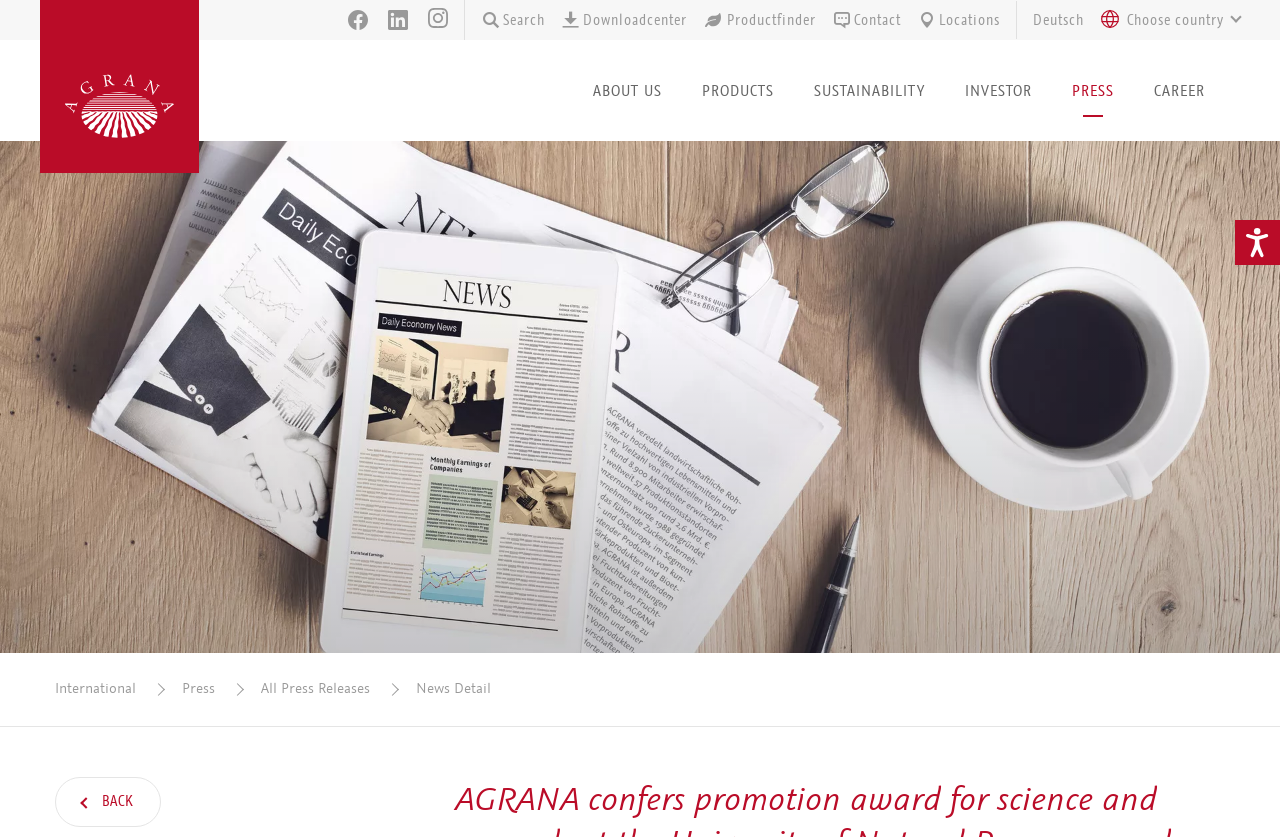Can you find the bounding box coordinates of the area I should click to execute the following instruction: "Go back"?

[0.043, 0.928, 0.126, 0.988]